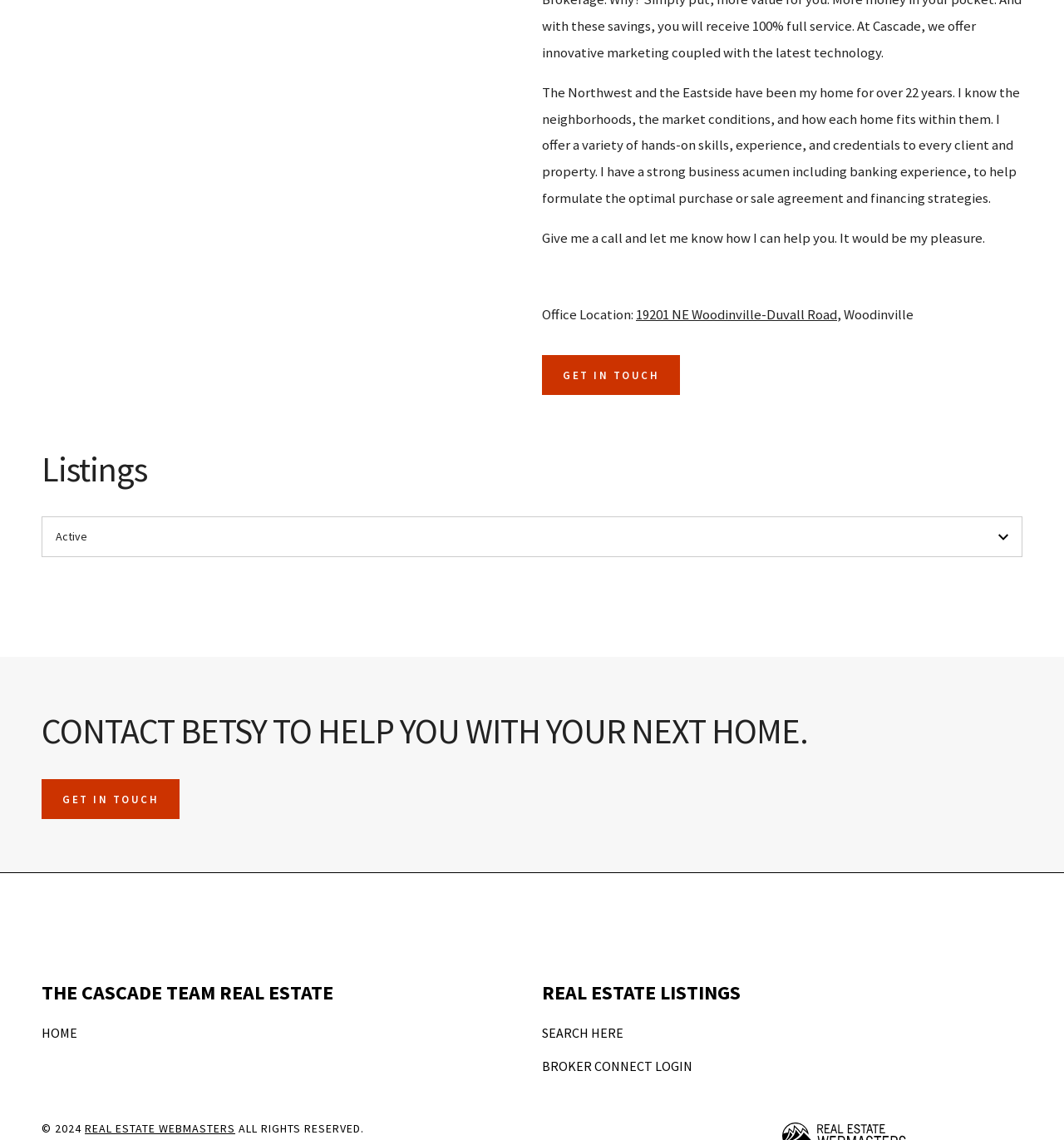Locate the bounding box coordinates of the item that should be clicked to fulfill the instruction: "Search listings by city".

[0.039, 0.453, 0.961, 0.489]